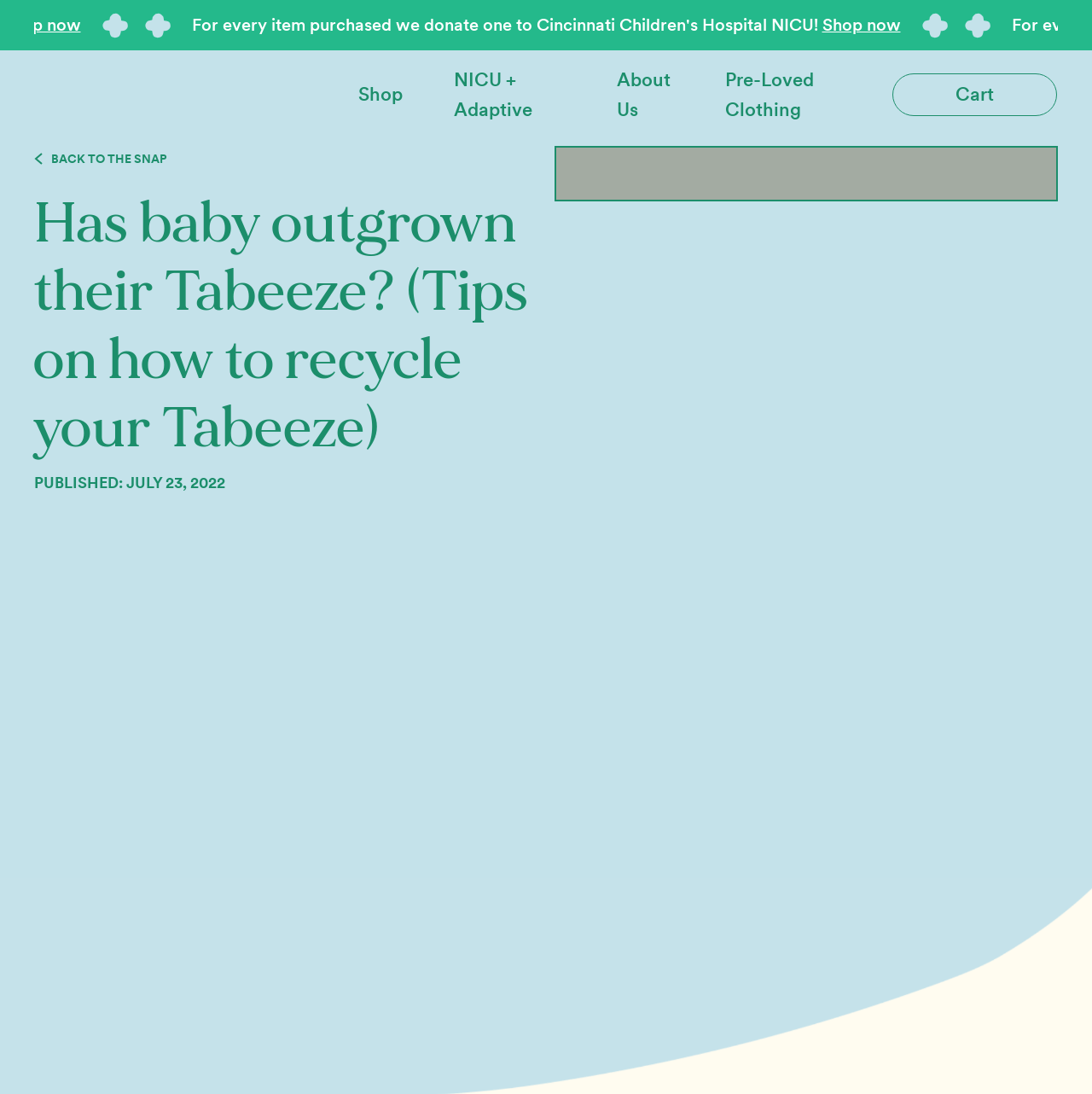Generate the text of the webpage's primary heading.

Has baby outgrown their Tabeeze? (Tips on how to recycle your Tabeeze)